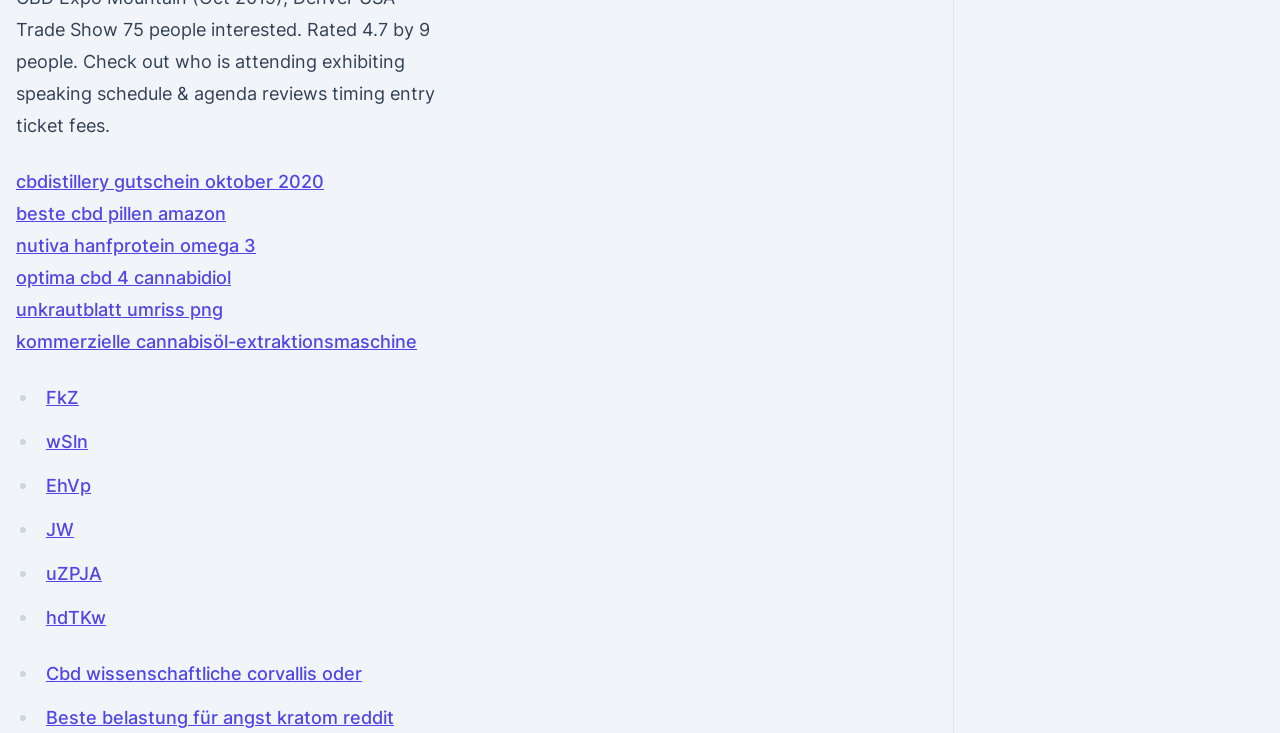Carefully examine the image and provide an in-depth answer to the question: What is the content of the first link?

The first link on the webpage has the text 'cbdistillery gutschein oktober 2020', which suggests that it may be a link to a coupon or promotion for a CBD product.